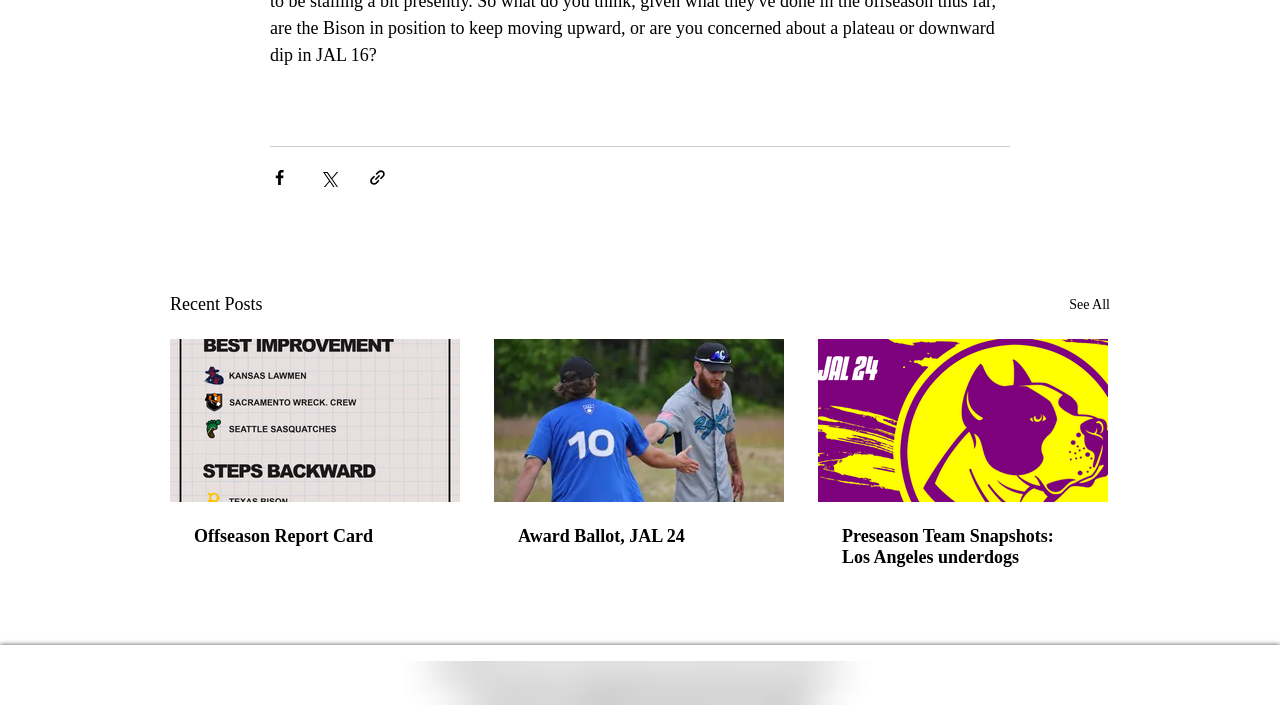Please identify the bounding box coordinates of the element that needs to be clicked to execute the following command: "Click on 'Continue Reading'". Provide the bounding box using four float numbers between 0 and 1, formatted as [left, top, right, bottom].

None